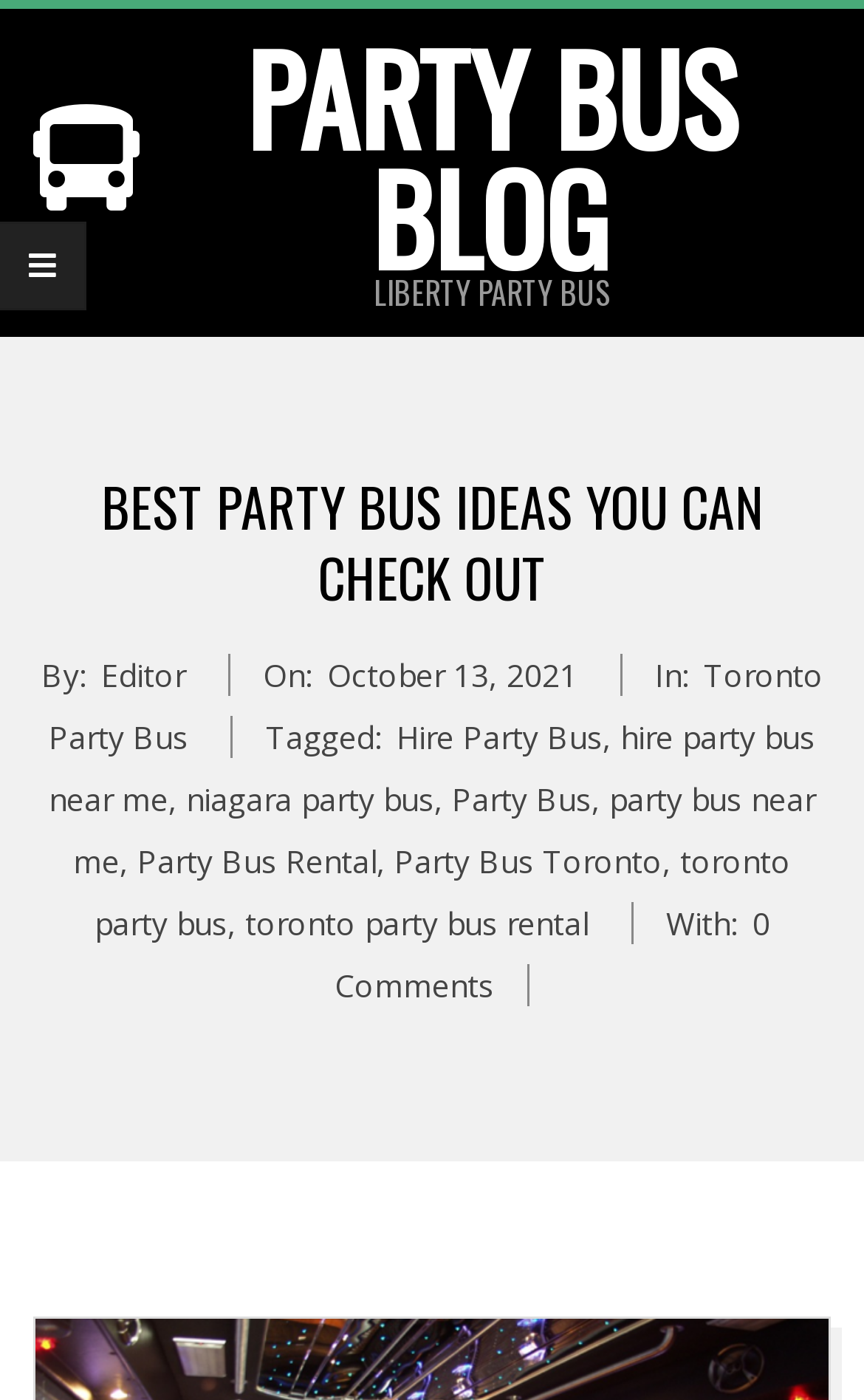Indicate the bounding box coordinates of the element that needs to be clicked to satisfy the following instruction: "Check the author of the article". The coordinates should be four float numbers between 0 and 1, i.e., [left, top, right, bottom].

[0.117, 0.467, 0.214, 0.497]